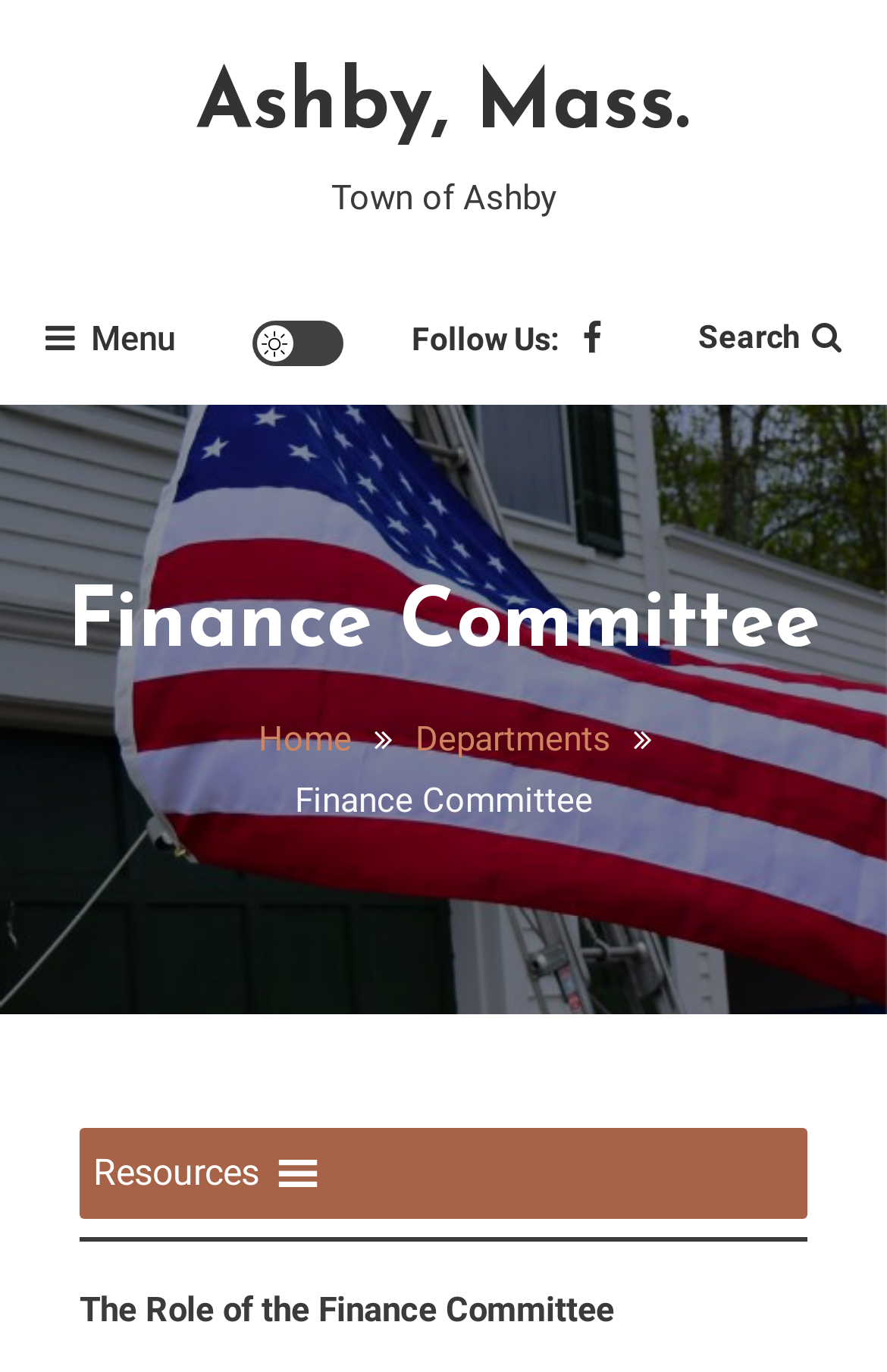Determine the bounding box coordinates of the clickable region to carry out the instruction: "Click on the town name".

[0.373, 0.129, 0.627, 0.159]